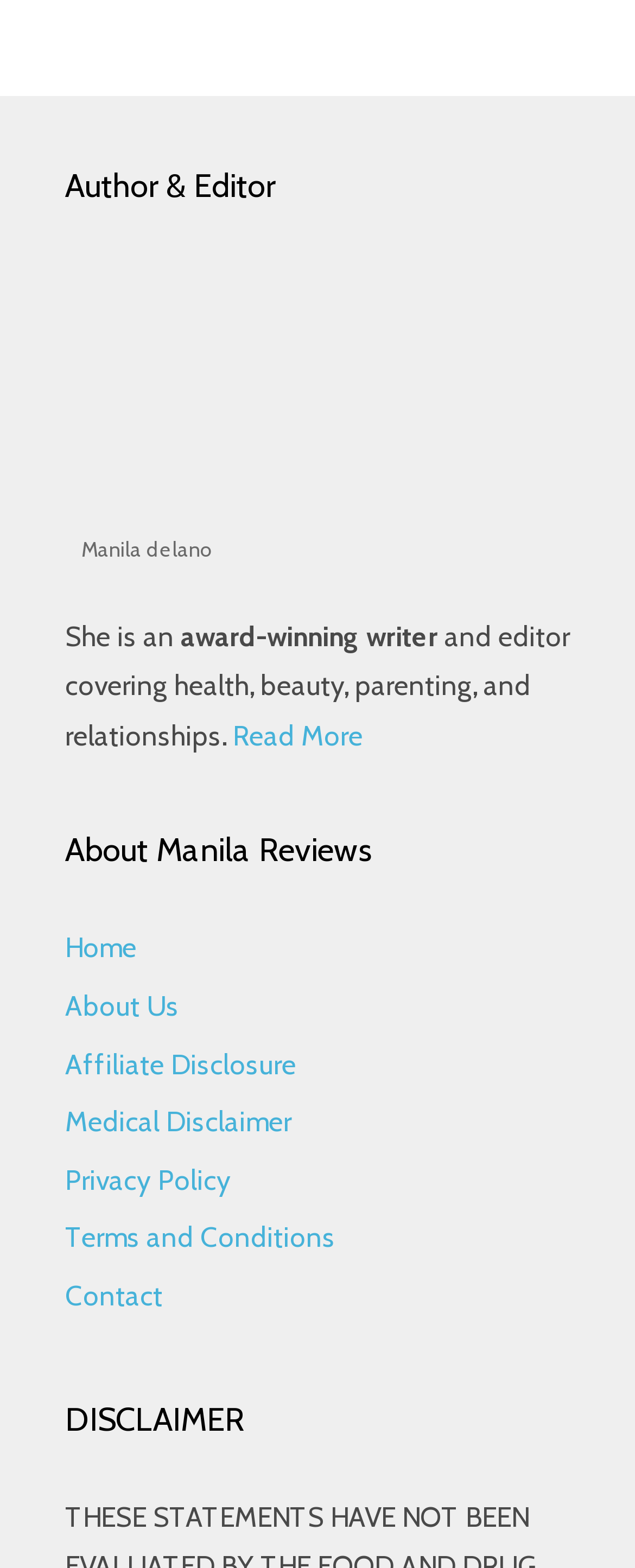Based on the element description Contact, identify the bounding box of the UI element in the given webpage screenshot. The coordinates should be in the format (top-left x, top-left y, bottom-right x, bottom-right y) and must be between 0 and 1.

[0.103, 0.816, 0.256, 0.837]